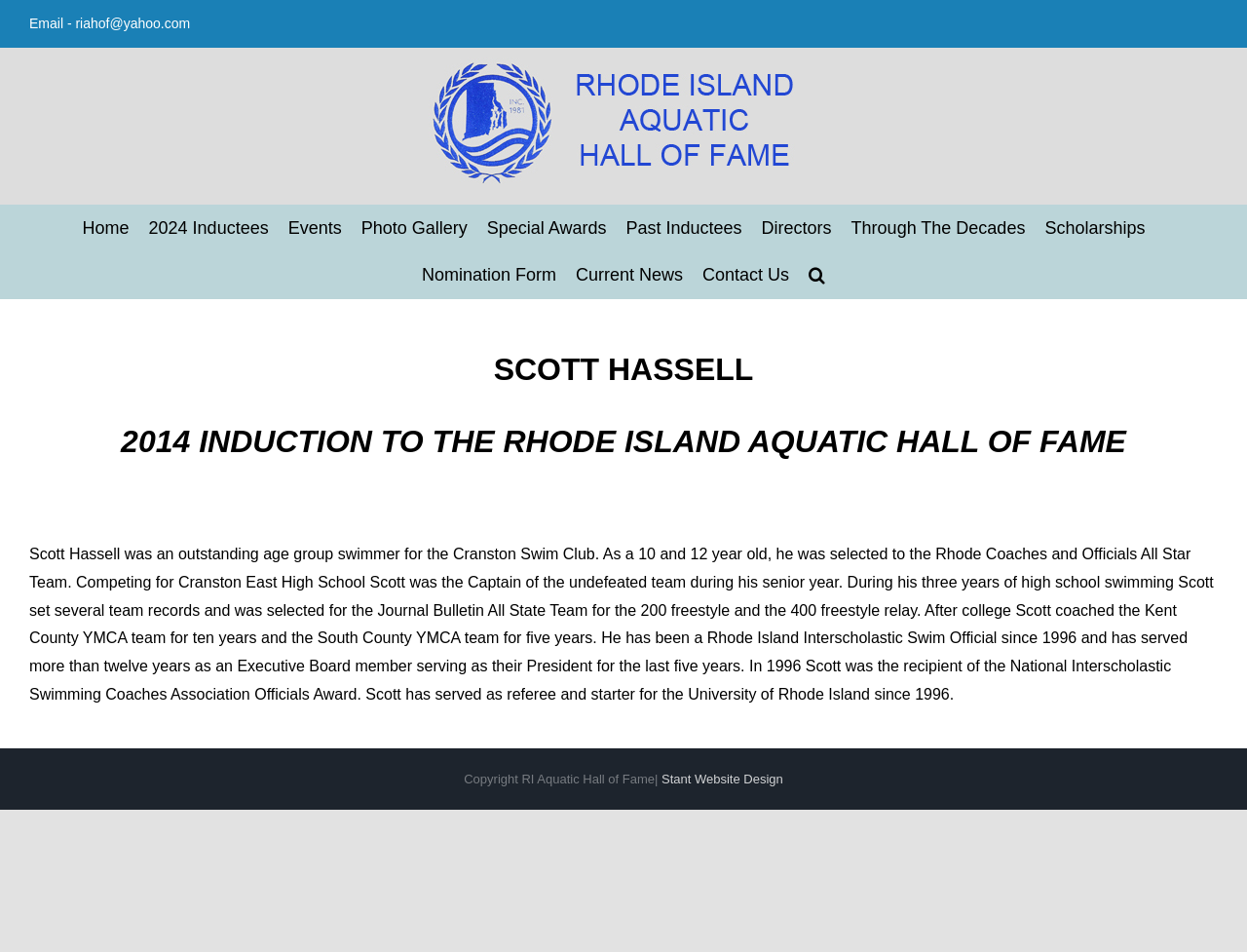Identify the bounding box coordinates of the clickable region necessary to fulfill the following instruction: "search for something". The bounding box coordinates should be four float numbers between 0 and 1, i.e., [left, top, right, bottom].

None